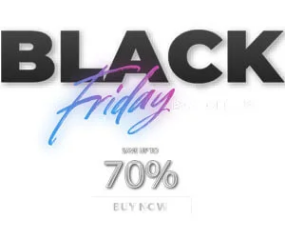What is the maximum discount offered?
Please provide a detailed answer to the question.

The question asks about the maximum discount offered in the promotional graphic. The caption states that the offer is 'SAVE UP TO 70%', which implies that the maximum discount offered is 70%.